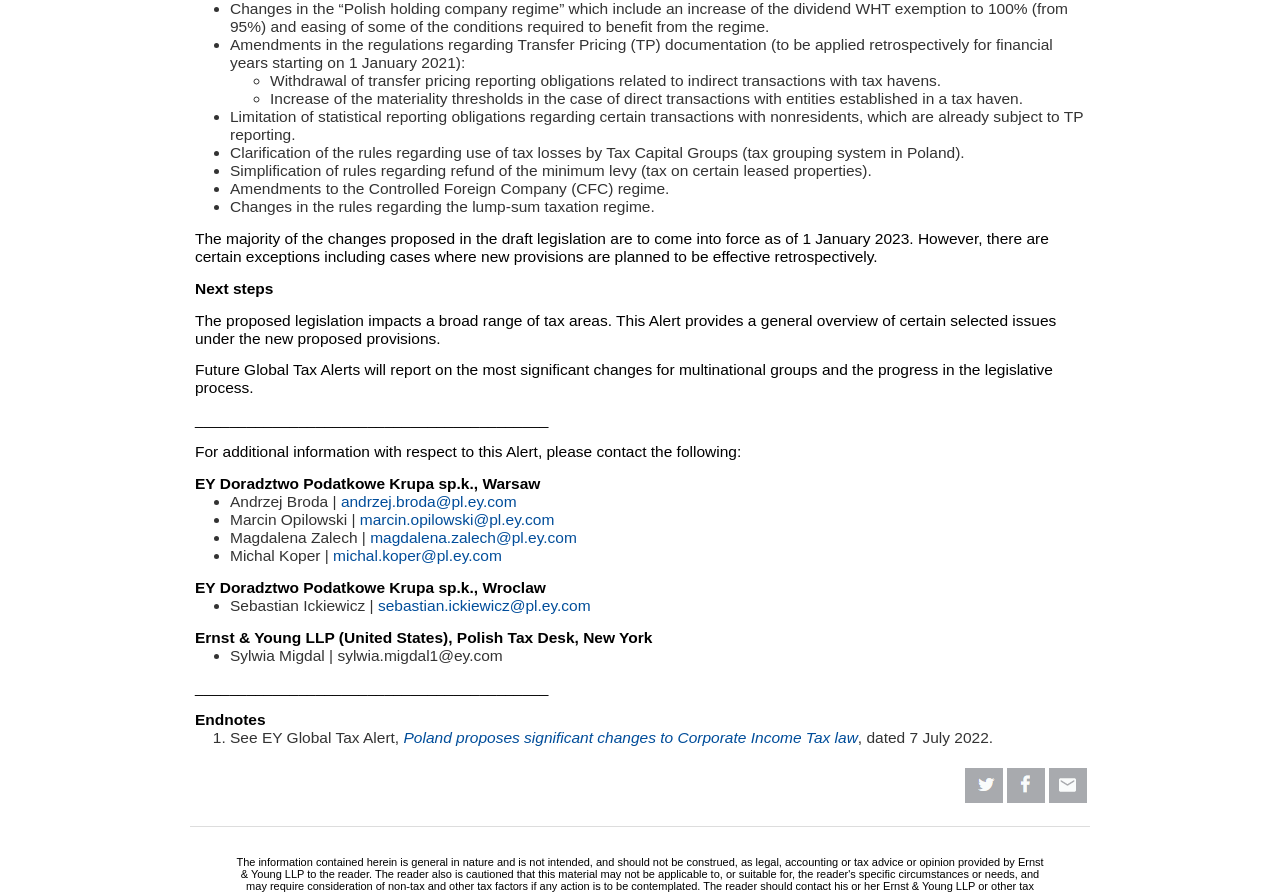Who can be contacted for additional information?
Based on the visual information, provide a detailed and comprehensive answer.

The webpage provides a list of EY professionals, including Andrzej Broda, Marcin Opilowski, and others, who can be contacted for additional information regarding the proposed tax changes.